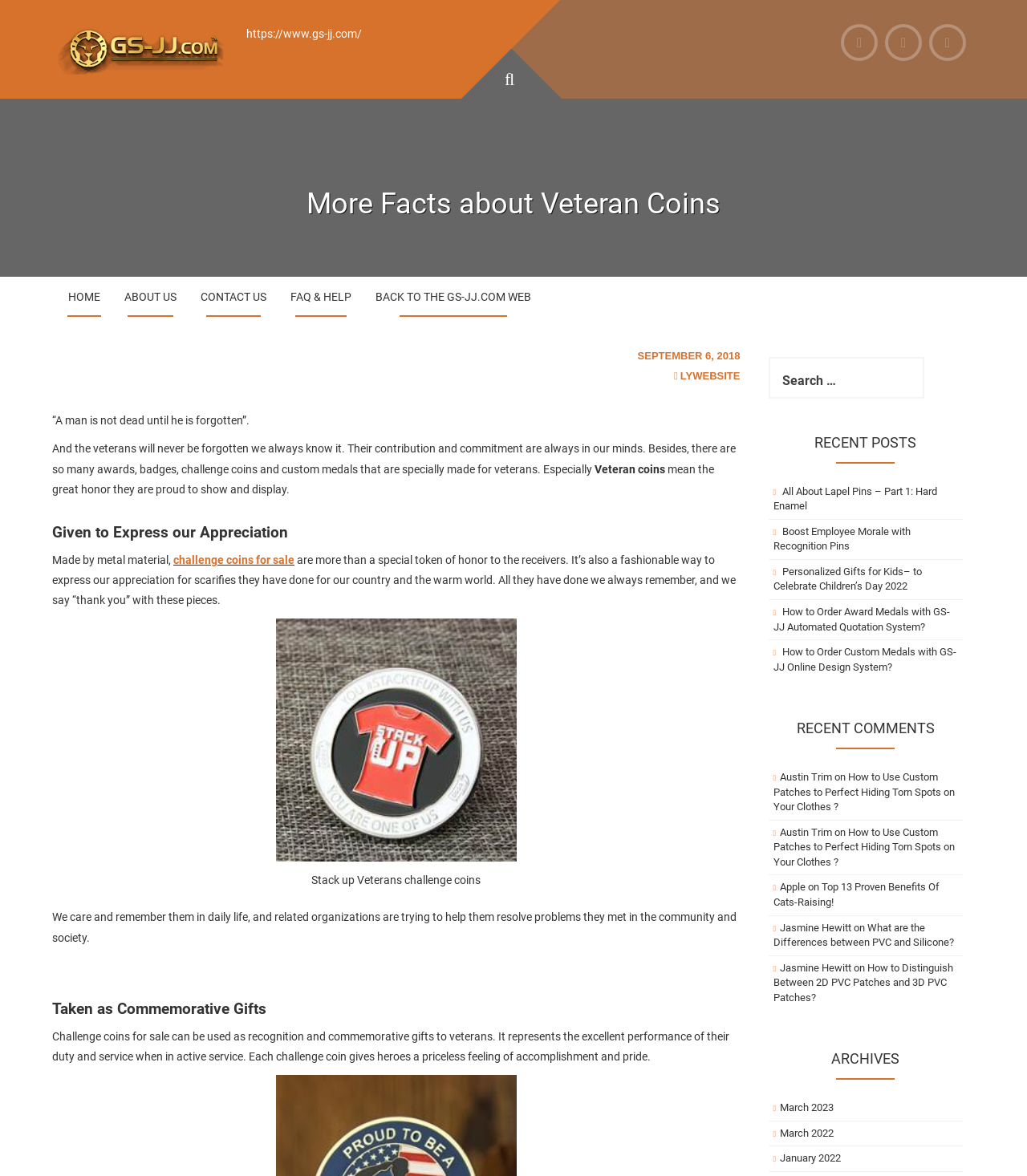Please give the bounding box coordinates of the area that should be clicked to fulfill the following instruction: "Go to the home page". The coordinates should be in the format of four float numbers from 0 to 1, i.e., [left, top, right, bottom].

[0.055, 0.235, 0.109, 0.269]